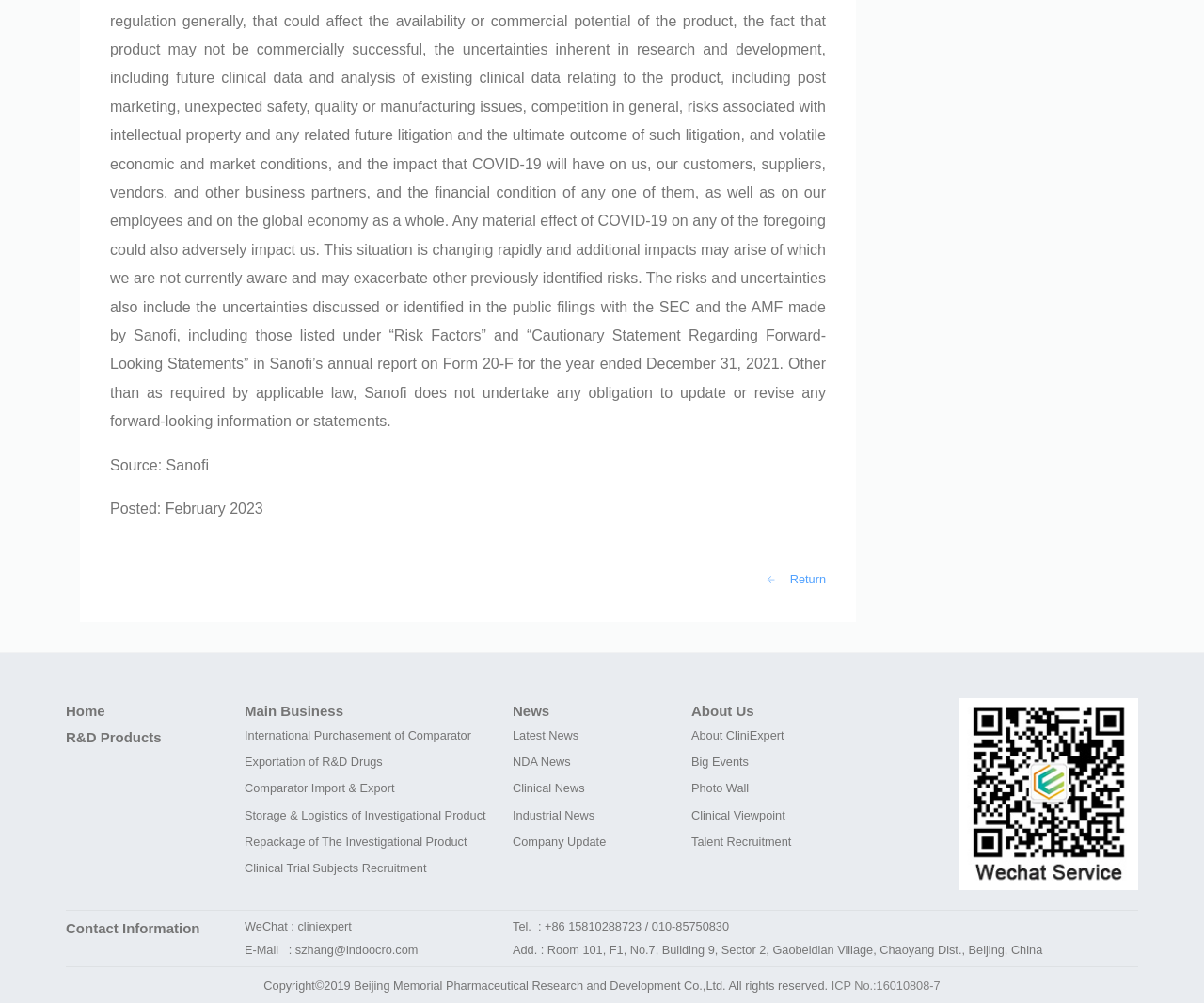Provide a short answer to the following question with just one word or phrase: What is the copyright information of the webpage?

Copyright 2019 Beijing Memorial Pharmaceutical Research and Development Co.,Ltd.